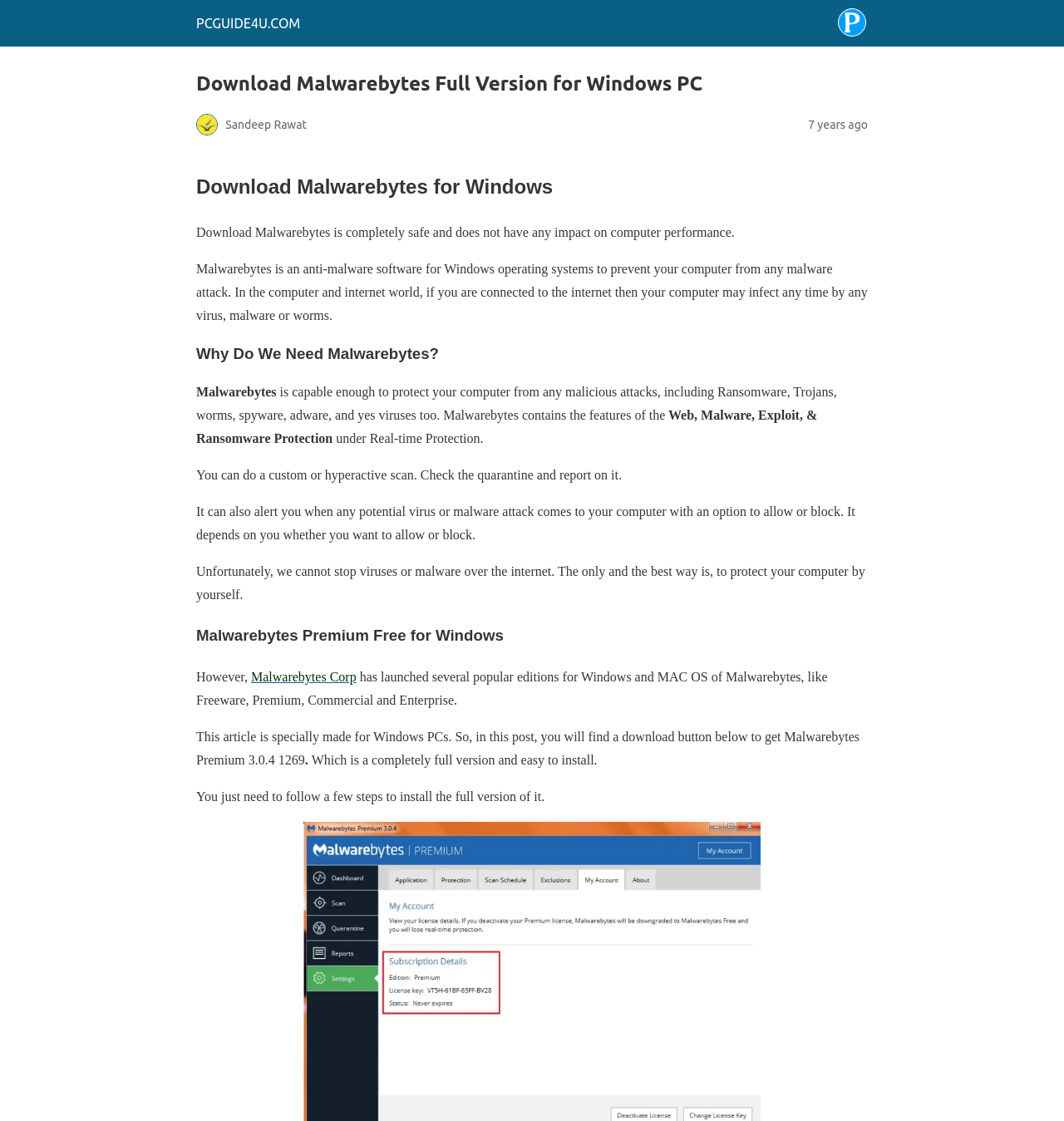What is the benefit of downloading Malwarebytes?
Based on the visual details in the image, please answer the question thoroughly.

The webpage states that downloading Malwarebytes is completely safe and does not have any impact on computer performance, which means it is a reliable and efficient solution for protecting computers from malware.